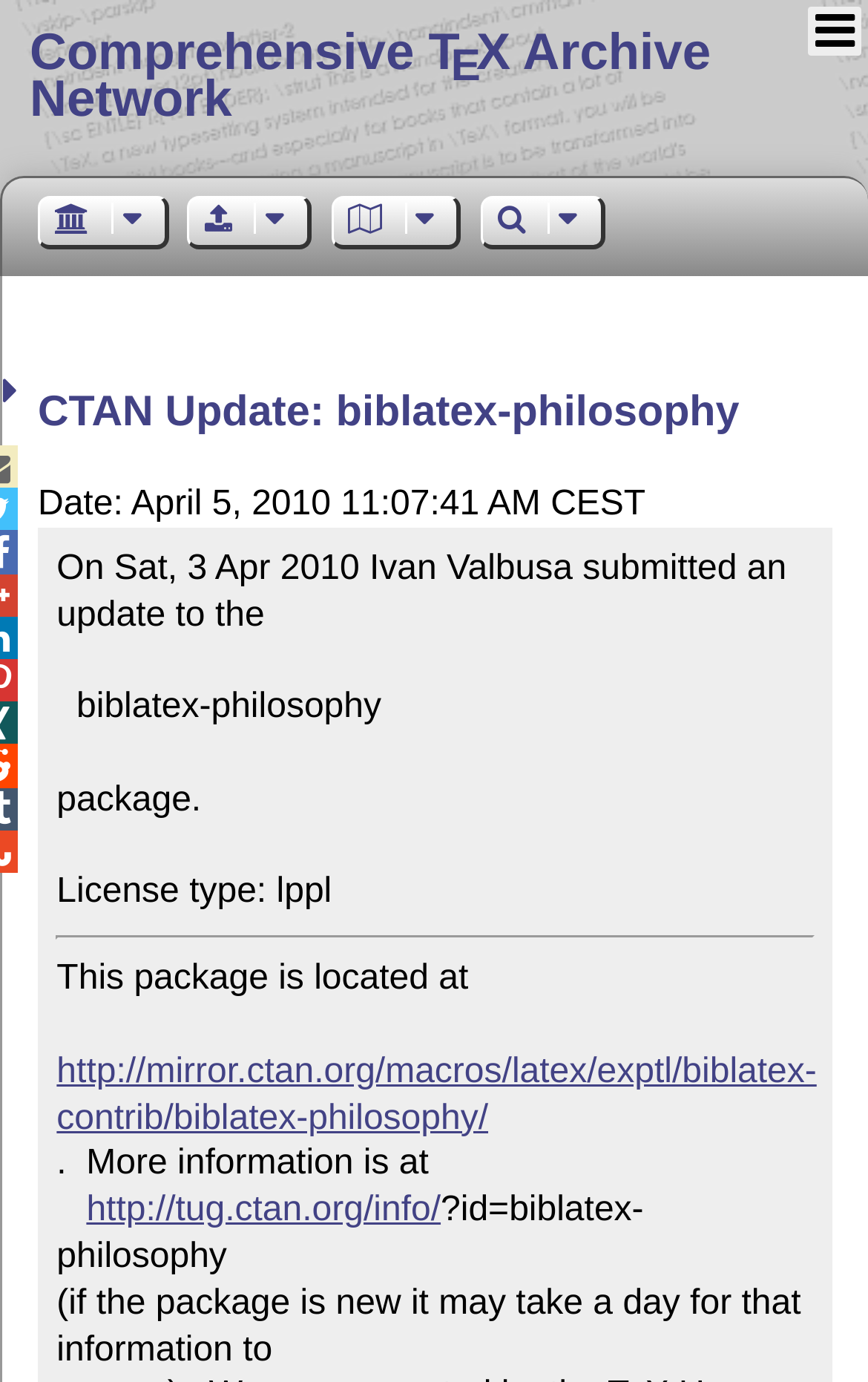Pinpoint the bounding box coordinates of the clickable area needed to execute the instruction: "View the package information at CTAN". The coordinates should be specified as four float numbers between 0 and 1, i.e., [left, top, right, bottom].

[0.065, 0.762, 0.941, 0.823]